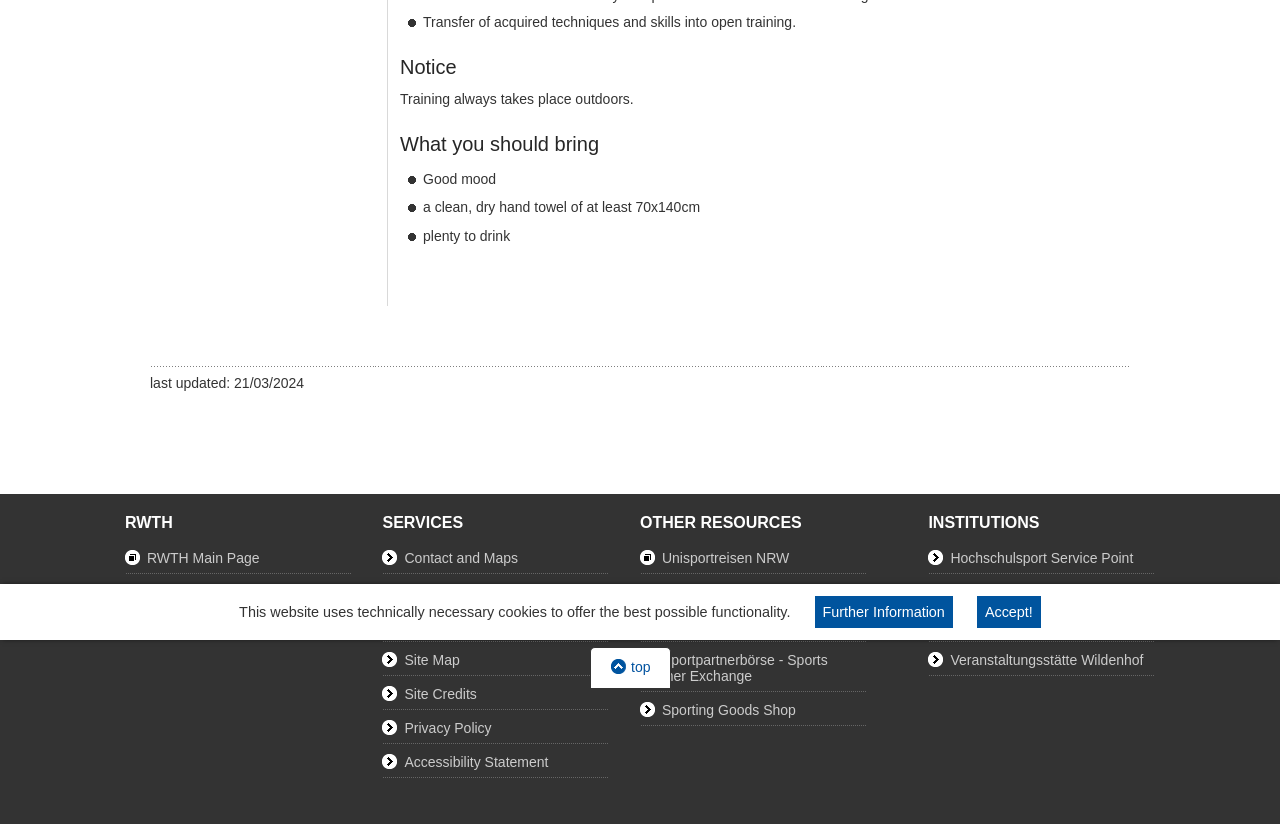Bounding box coordinates are specified in the format (top-left x, top-left y, bottom-right x, bottom-right y). All values are floating point numbers bounded between 0 and 1. Please provide the bounding box coordinate of the region this sentence describes: Sportpartnerbörse - Sports Partner Exchange

[0.5, 0.791, 0.647, 0.83]